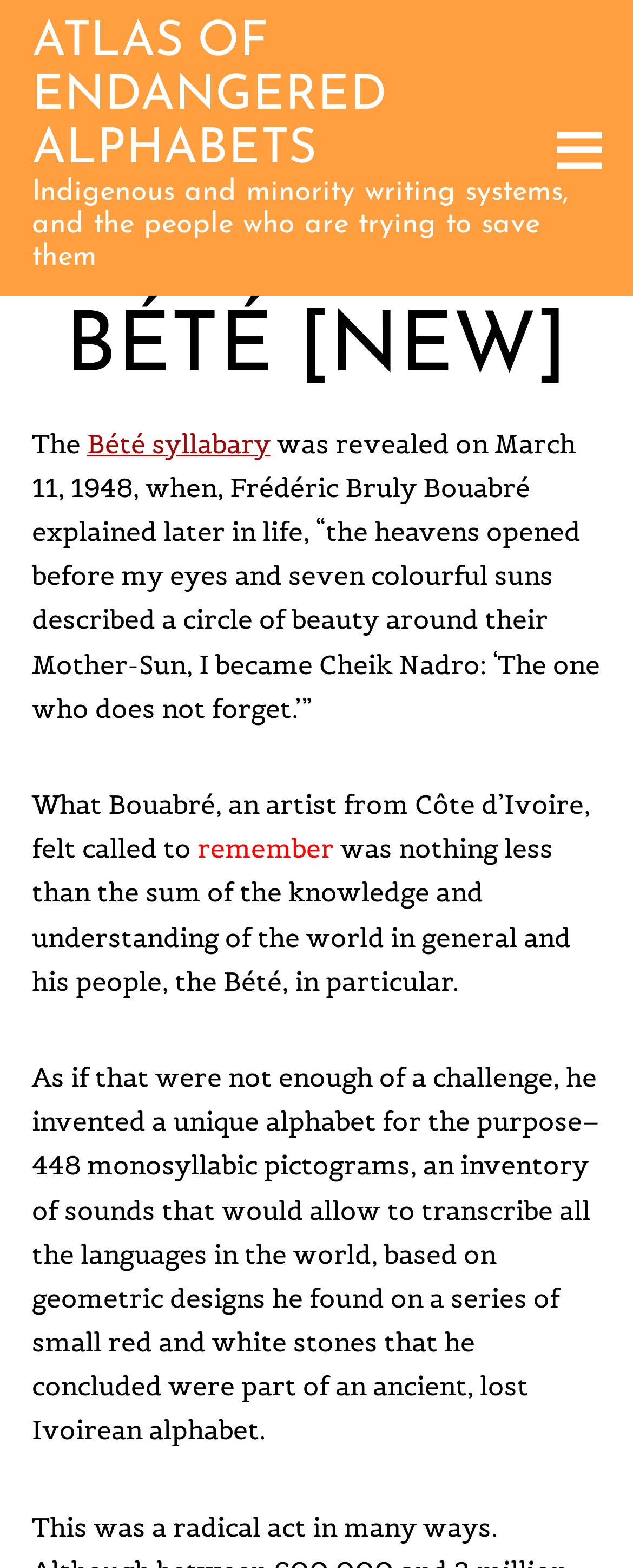Please respond to the question with a concise word or phrase:
How many pictograms did Bouabré invent?

448